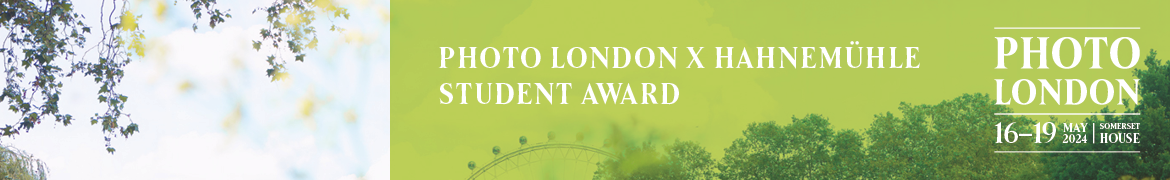Provide a thorough description of the contents of the image.

The image features a vibrant header for the "Photo London x Hahnemühle Student Award," showcasing a blend of light greens and soft blue hues that evoke a refreshing and creative atmosphere. Prominently displayed are the event details, indicating it will take place from May 16 to May 19, 2024, at Somerset House. The composition is enhanced by the subtle imagery of leaves and an iconic London landmark, the London Eye, which adds a sense of place and context. This visually engaging banner highlights the collaboration between Photo London and Hahnemühle, aimed at celebrating and supporting emerging photographic talents through this prestigious student award.